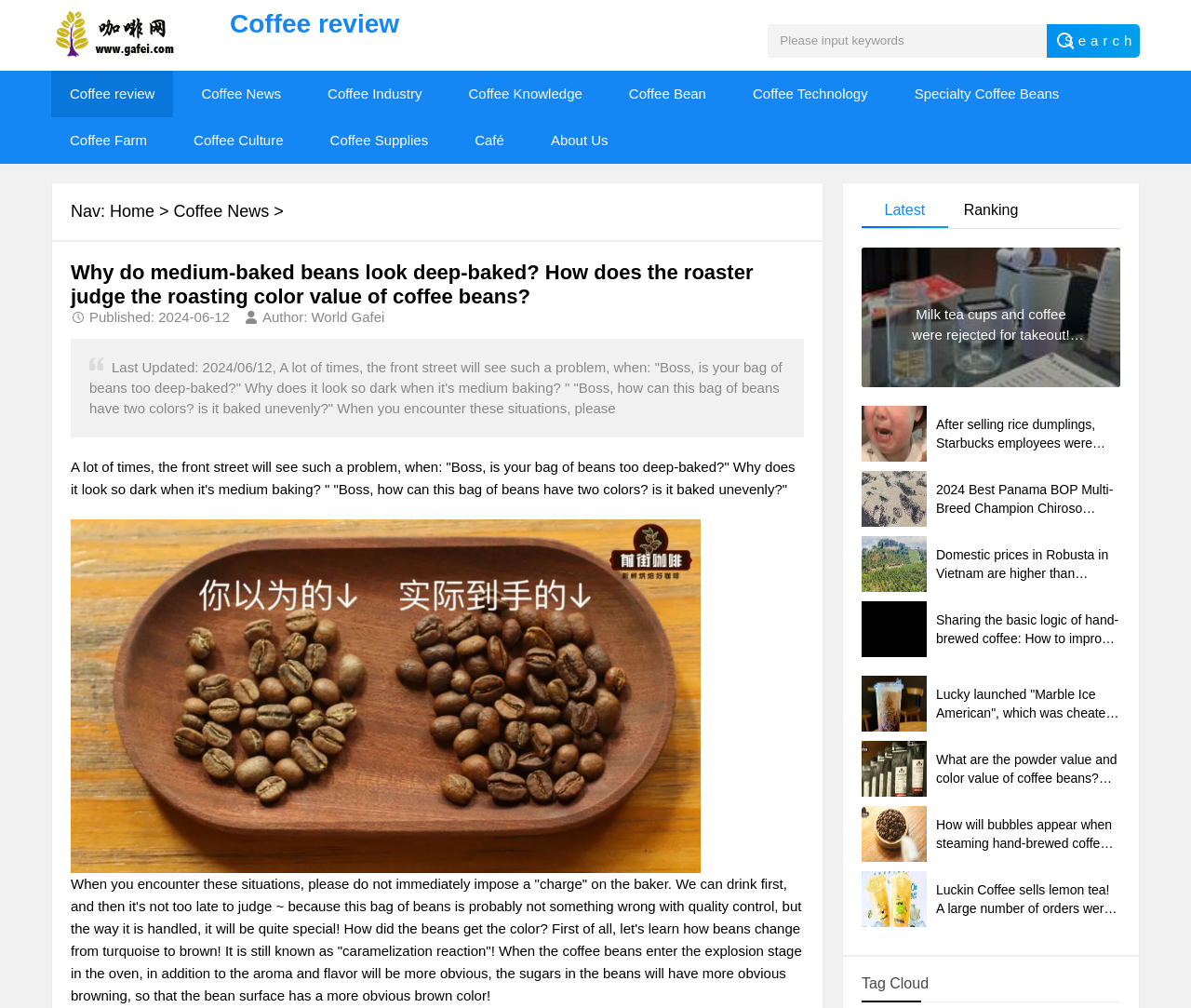Can you provide the bounding box coordinates for the element that should be clicked to implement the instruction: "Search for keywords"?

[0.879, 0.024, 0.957, 0.057]